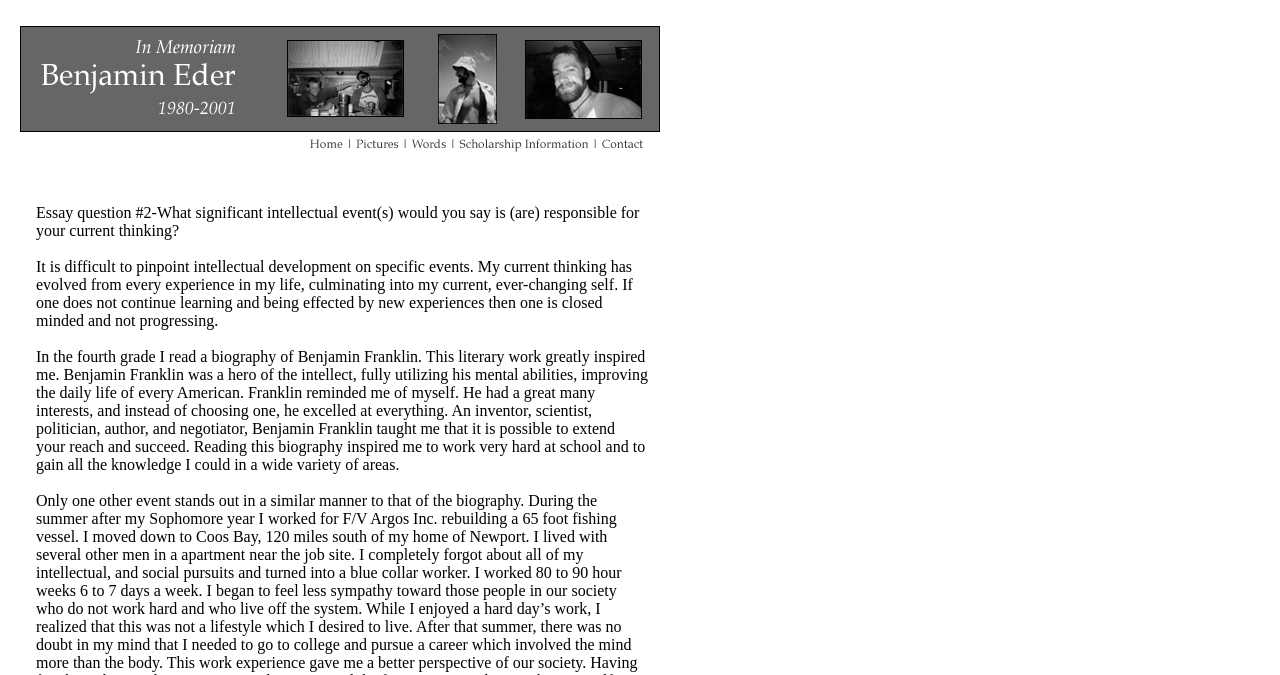Using the information shown in the image, answer the question with as much detail as possible: What is the author's inspiration?

The author mentions that reading a biography of Benjamin Franklin in the fourth grade greatly inspired them. Franklin's ability to excel in multiple areas, such as being an inventor, scientist, politician, author, and negotiator, inspired the author to work hard at school and gain knowledge in various areas.